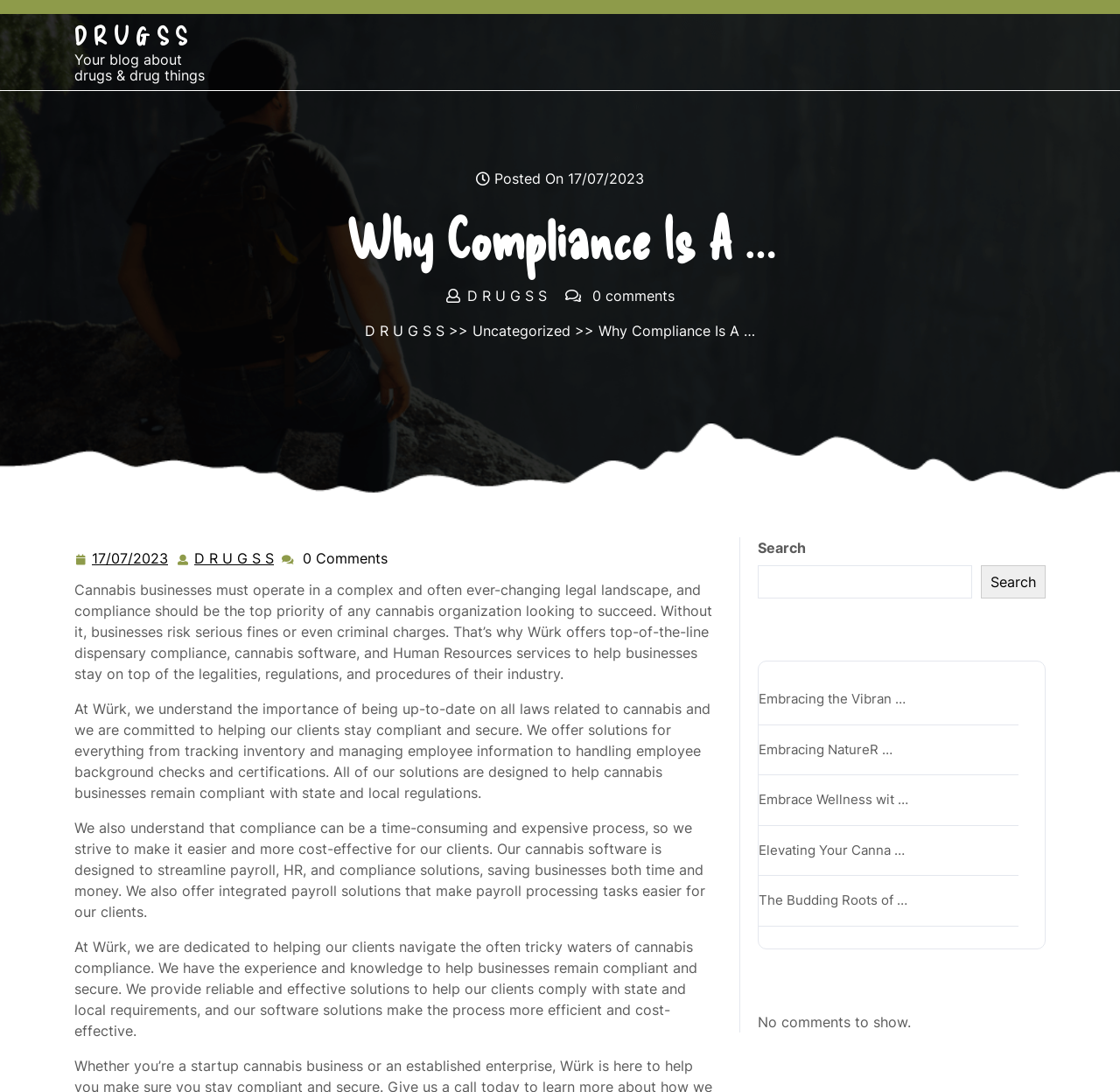Could you determine the bounding box coordinates of the clickable element to complete the instruction: "Read the article about cannabis compliance"? Provide the coordinates as four float numbers between 0 and 1, i.e., [left, top, right, bottom].

[0.066, 0.532, 0.636, 0.625]